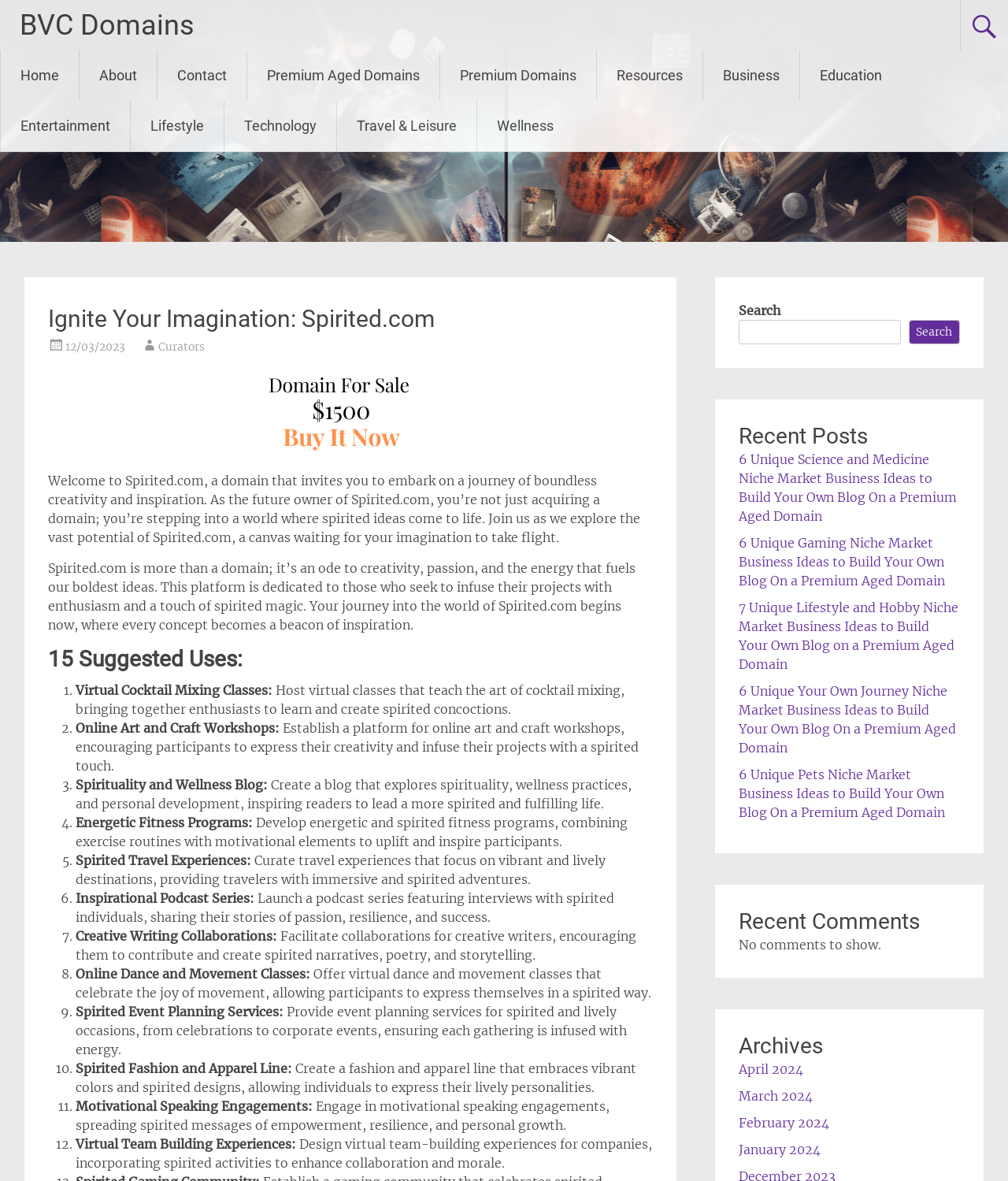Please look at the image and answer the question with a detailed explanation: What is the name of the domain being sold?

The webpage is about a domain being sold, and the name of the domain is mentioned in the heading 'Ignite Your Imagination: Spirited.com' and also in the text 'Welcome to Spirited.com, a domain that invites you to embark on a journey of boundless creativity and inspiration.'